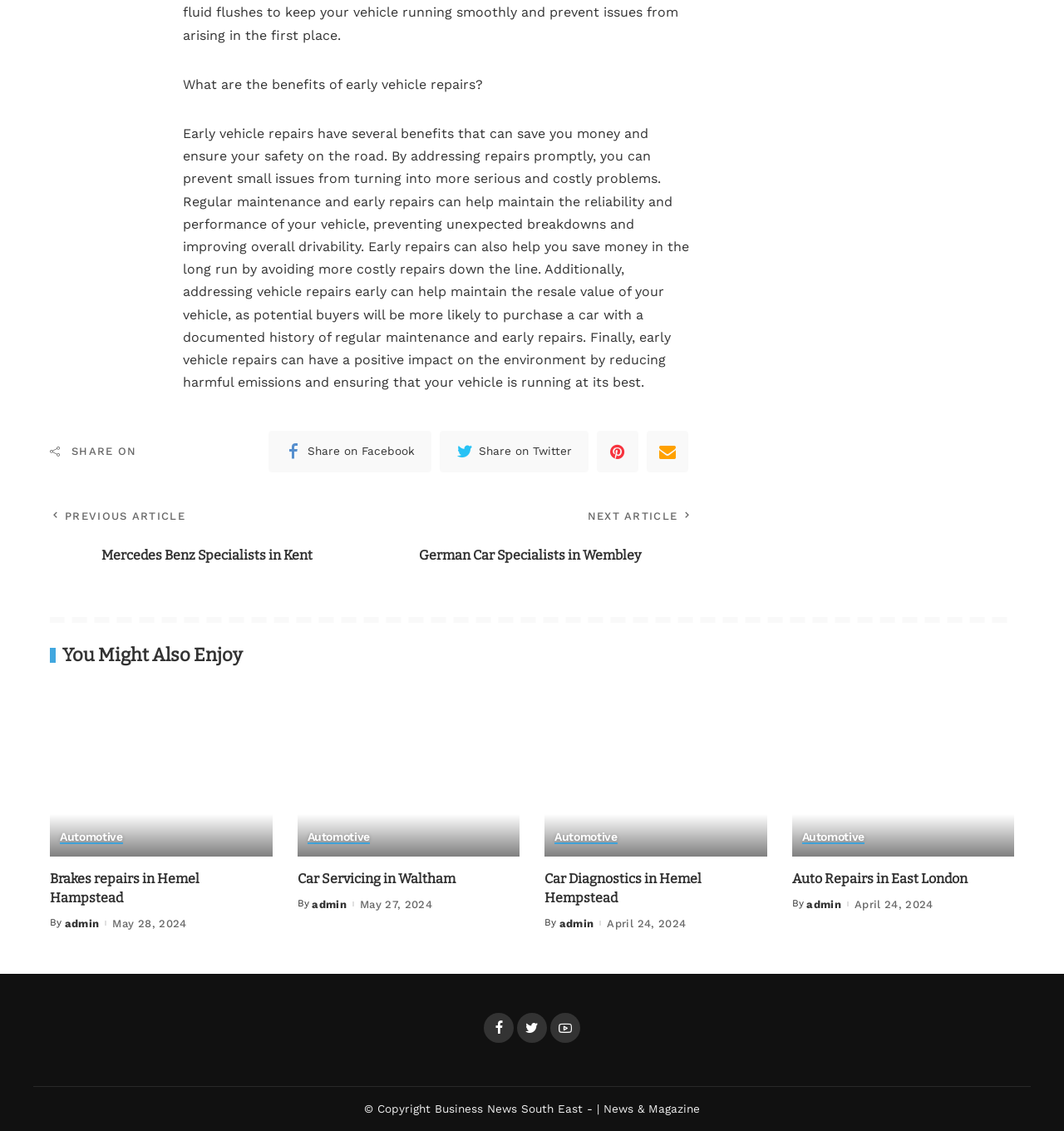Who is the author of the articles?
Give a thorough and detailed response to the question.

The author of the articles is identified as 'admin', which is likely a username or a generic identifier for the author. The author's name is not specified.